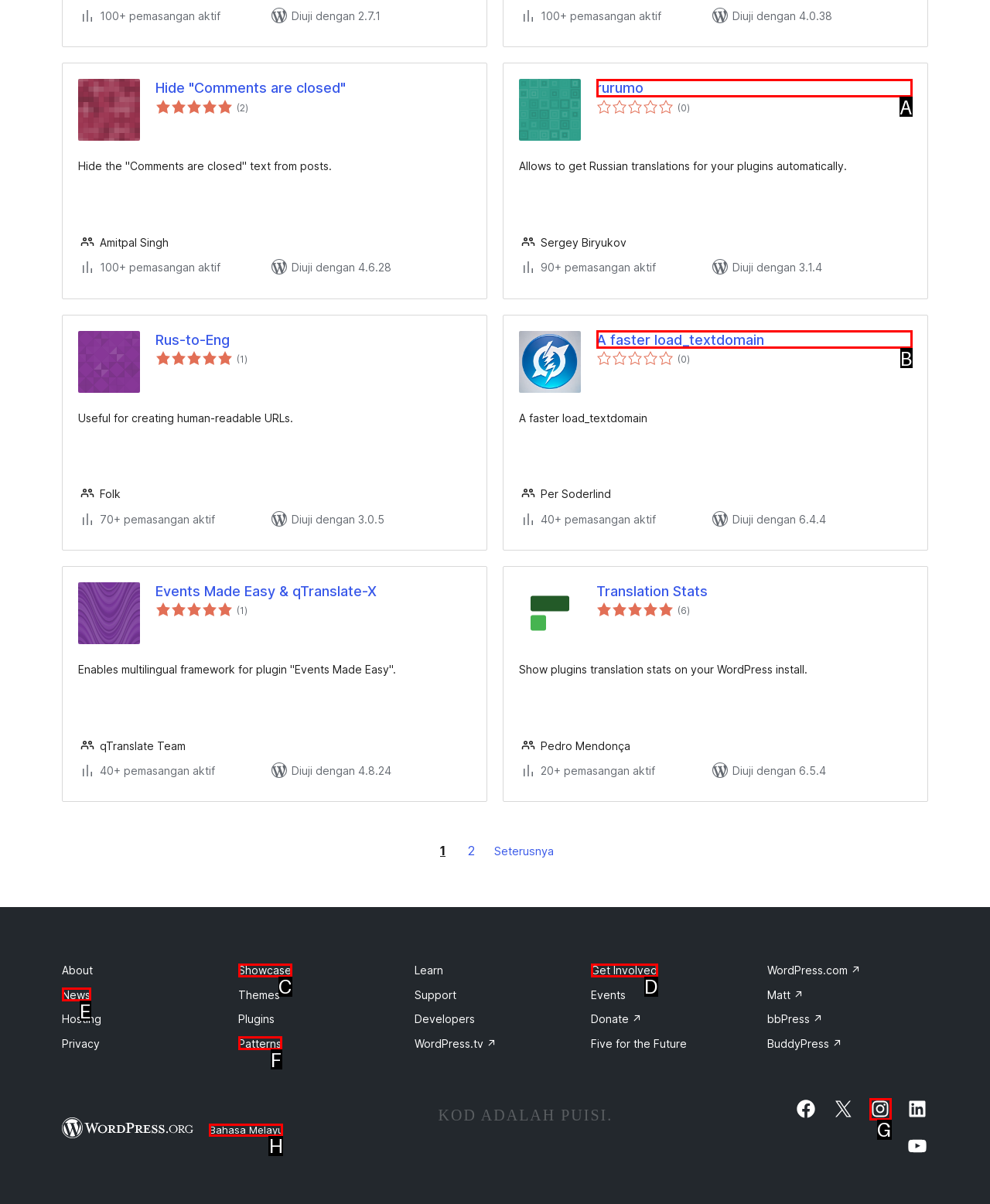Identify the letter of the option that best matches the following description: News. Respond with the letter directly.

E